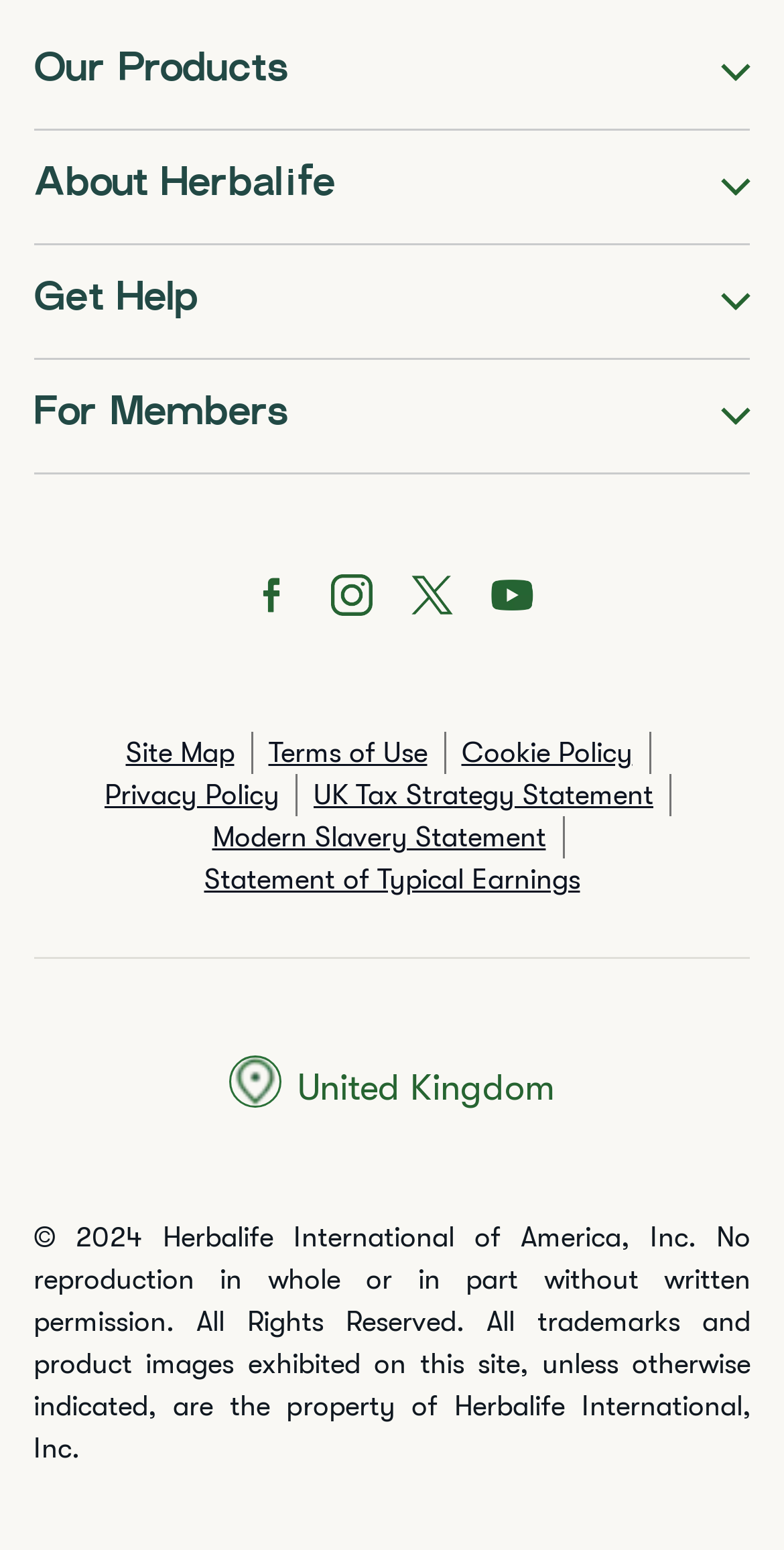Find the bounding box coordinates for the area that must be clicked to perform this action: "Select United Kingdom".

[0.292, 0.681, 0.708, 0.723]